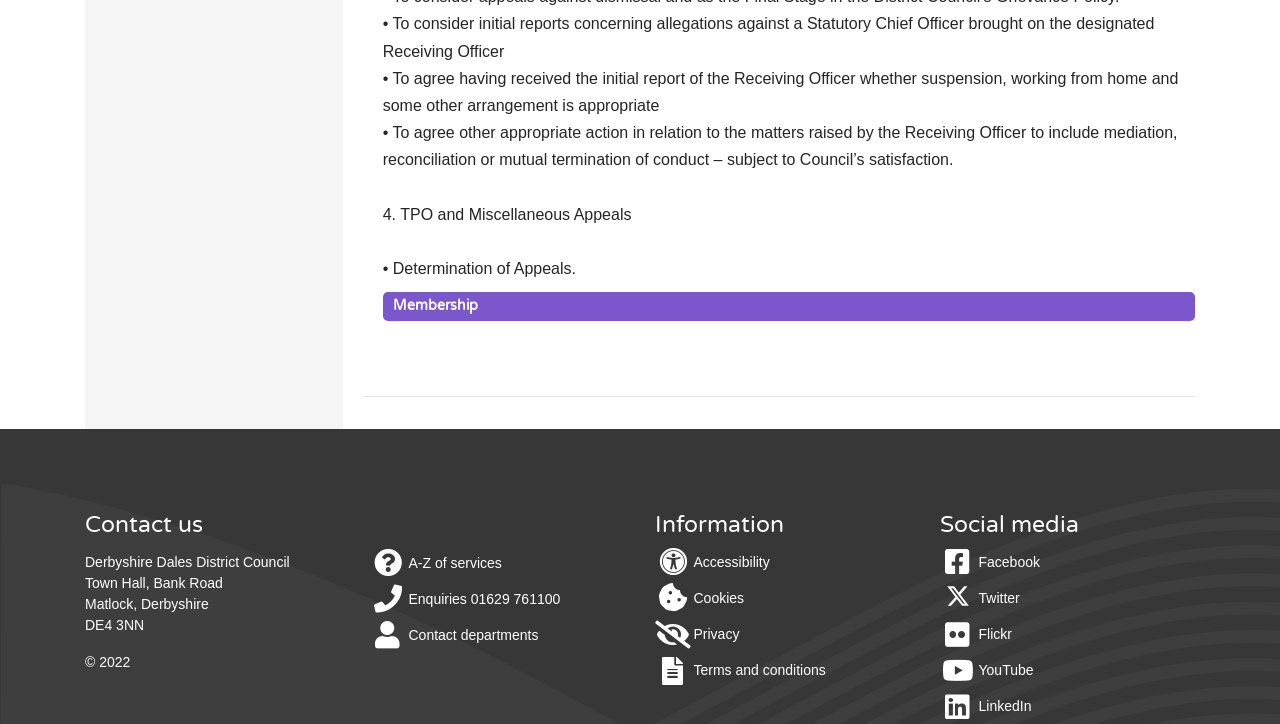What is the name of the district council?
Please provide a detailed and comprehensive answer to the question.

I found the answer by looking at the contact information section, where it says 'Derbyshire Dales District Council' along with the address and postcode.